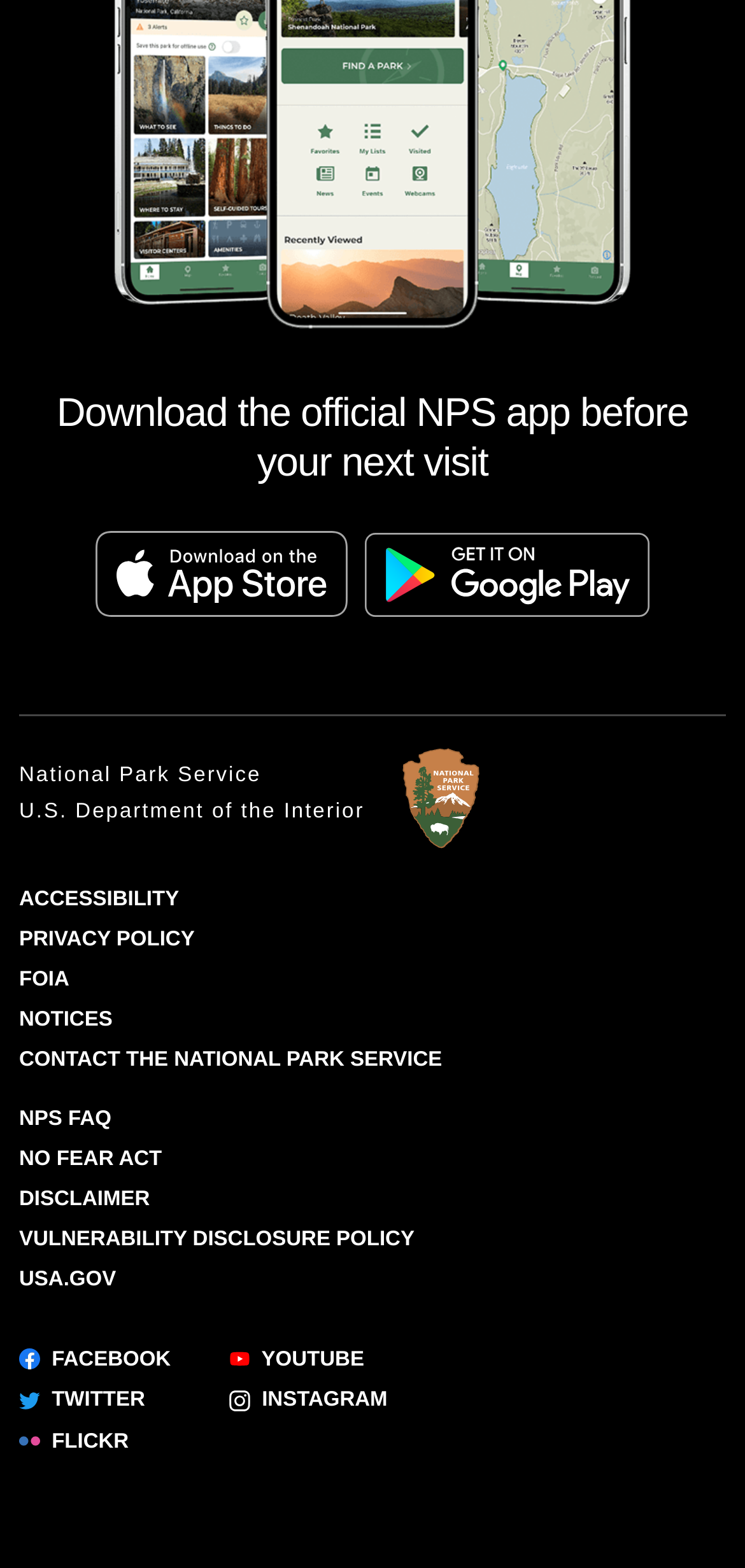Please provide the bounding box coordinates for the element that needs to be clicked to perform the following instruction: "Contact the National Park Service". The coordinates should be given as four float numbers between 0 and 1, i.e., [left, top, right, bottom].

[0.026, 0.669, 0.593, 0.684]